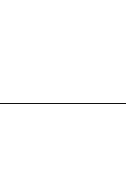Describe the scene depicted in the image with great detail.

The image features the cover of "Legends Epic Collection: The New Republic Vol 4," which showcases iconic characters and scenes from the beloved Star Wars franchise. This volume compiles the complete comic adaptations of the renowned Thrawn Trilogy, specifically highlighting pivotal narratives such as "Heir to the Empire," "Dark Force Rising," and "The Last Command." With vibrant artwork that captures the essence of the Star Wars universe, this collection appeals to both long-time fans and newcomers alike, offering a deep dive into the lore and adventures that define the galaxy far, far away. This particular edition is anticipated for its nostalgic value and connection to the expansive Star Wars story.